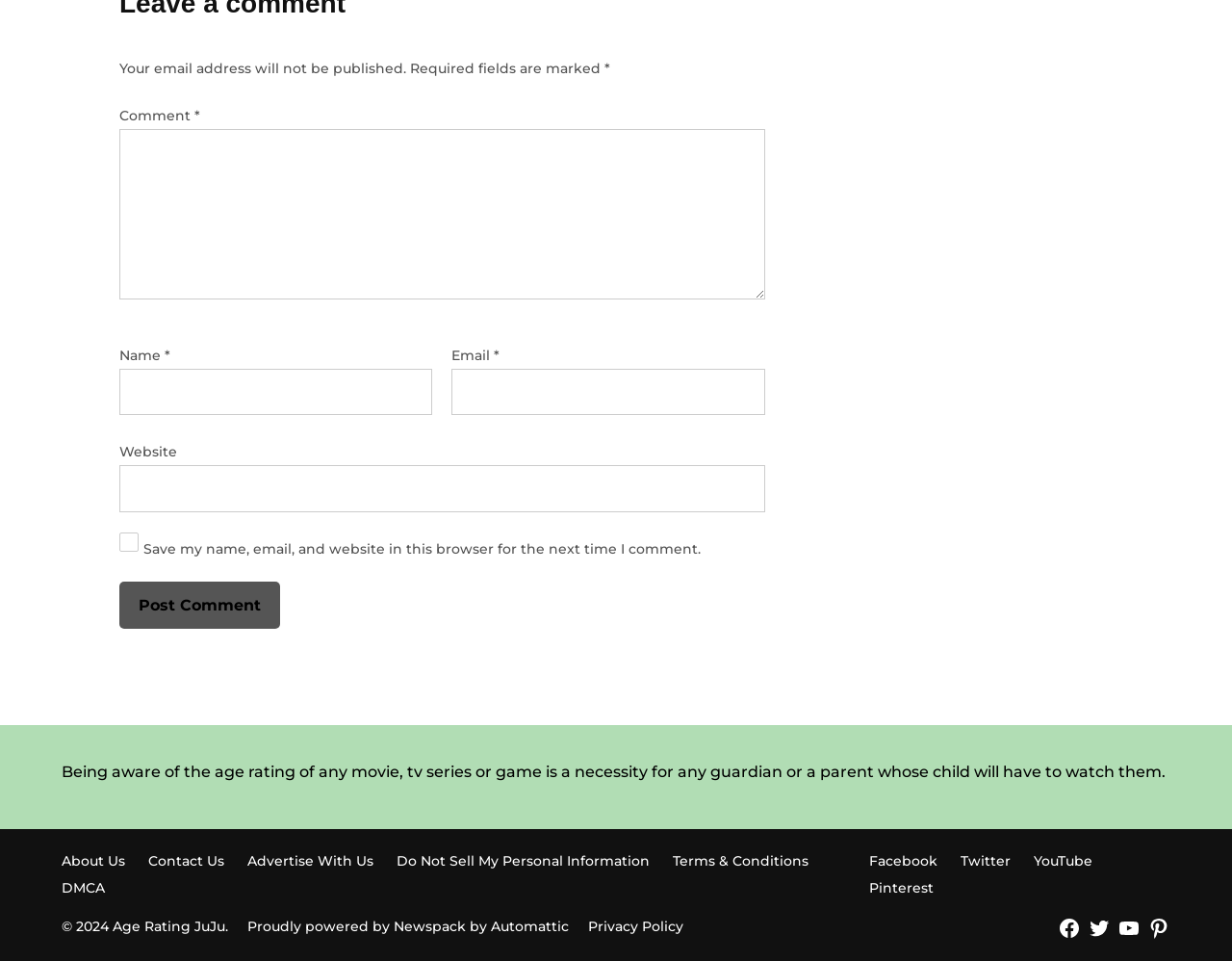Using the element description: "YouTube", determine the bounding box coordinates. The coordinates should be in the format [left, top, right, bottom], with values between 0 and 1.

[0.839, 0.883, 0.887, 0.91]